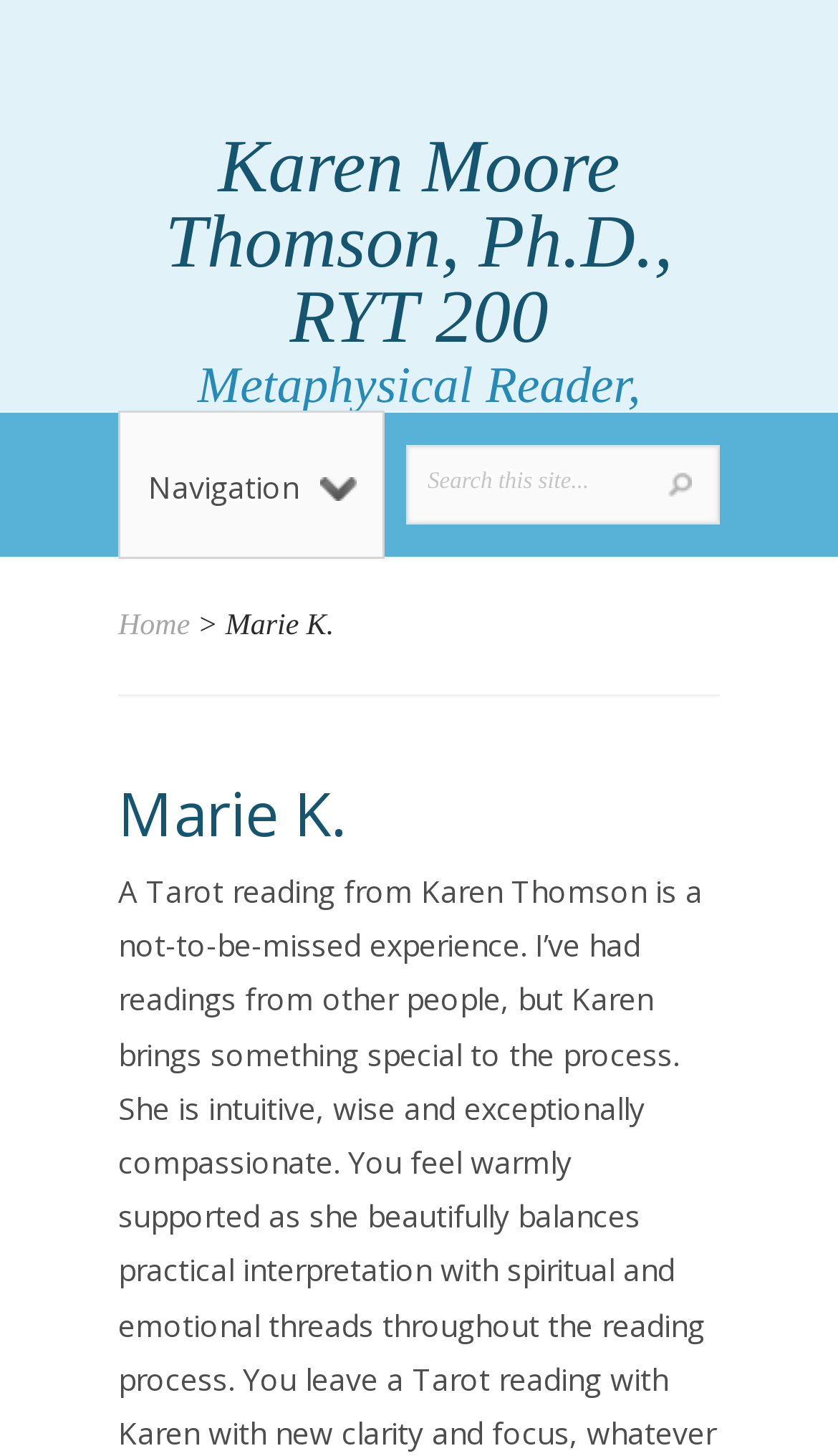Provide an in-depth caption for the webpage.

The webpage is about Marie K., also known as Karen Moore Thomson, Ph.D., RYT 200, who is a metaphysical reader, healer, teacher, minister, and pianist. 

At the top of the page, there is a heading with her full name, which is also a link. Below this heading, there is another heading that describes her profession. 

To the right of the profession heading, there is a navigation link. Below the navigation link, there is a search bar with a placeholder text "Search this site..." and a submit button to the right of the search bar. 

On the left side of the page, there are links to different sections, including "Home" and another link with the text "Marie K.", which is also a heading. The "Marie K." link is positioned below the "Home" link.